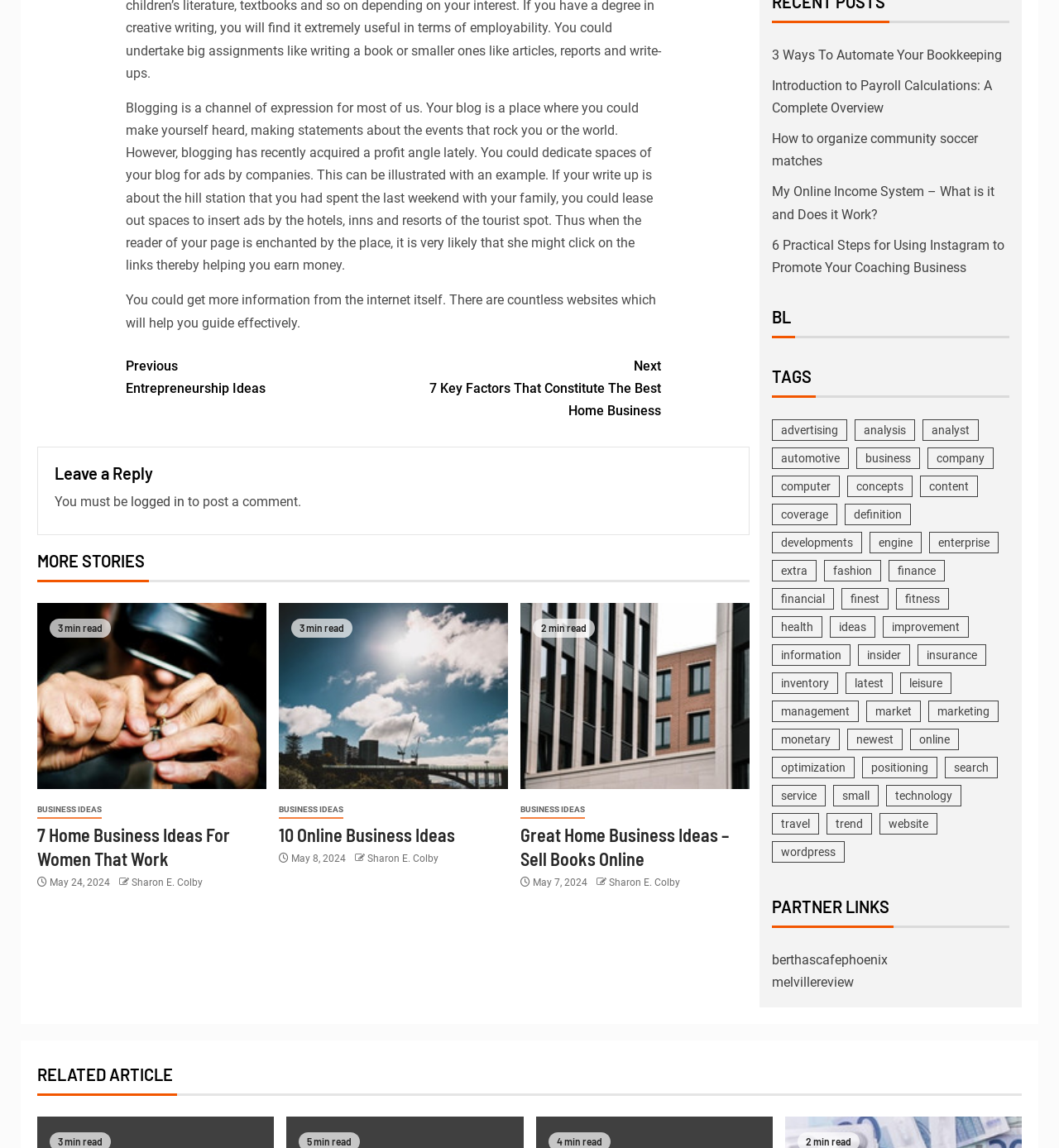How many minutes does it take to read '7 Home Business Ideas For Women That Work'?
Please use the visual content to give a single word or phrase answer.

3 min